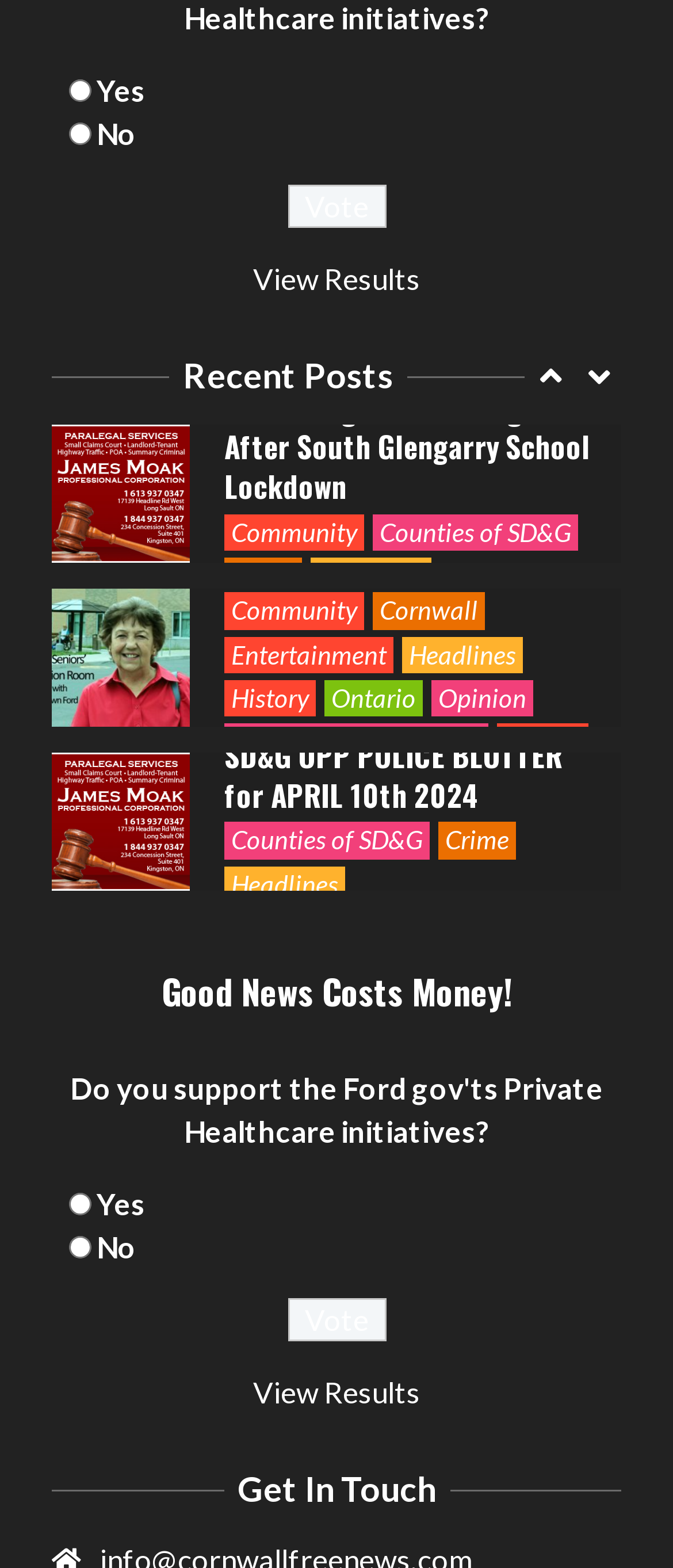Identify the bounding box coordinates necessary to click and complete the given instruction: "Go to Community page".

[0.333, 0.014, 0.541, 0.037]